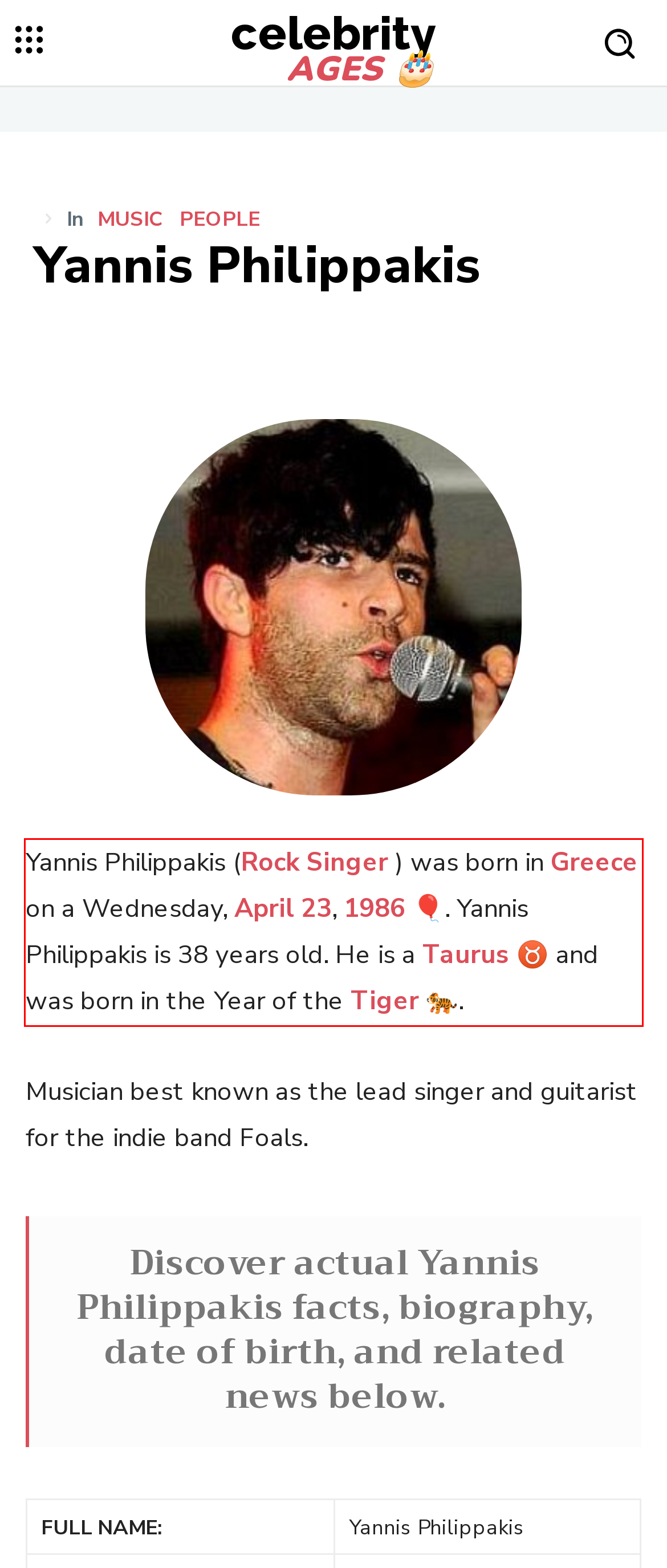Using the provided webpage screenshot, identify and read the text within the red rectangle bounding box.

Yannis Philippakis (Rock Singer ) was born in Greece on a Wednesday, April 23, 1986 🎈. Yannis Philippakis is 38 years old. He is a Taurus ♉ and was born in the Year of the Tiger 🐅.